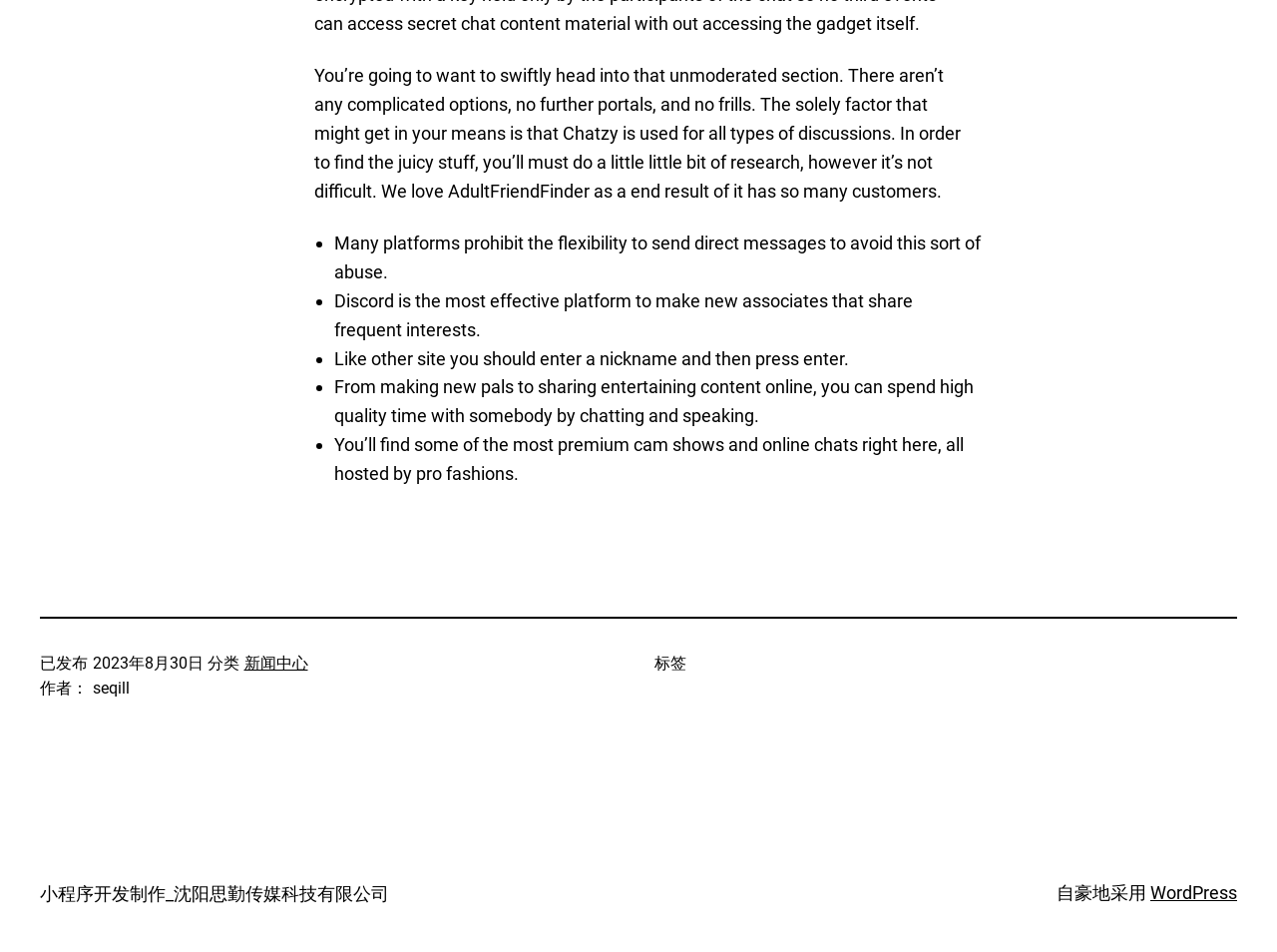What type of content can be found on this platform? Observe the screenshot and provide a one-word or short phrase answer.

Cam shows and online chats